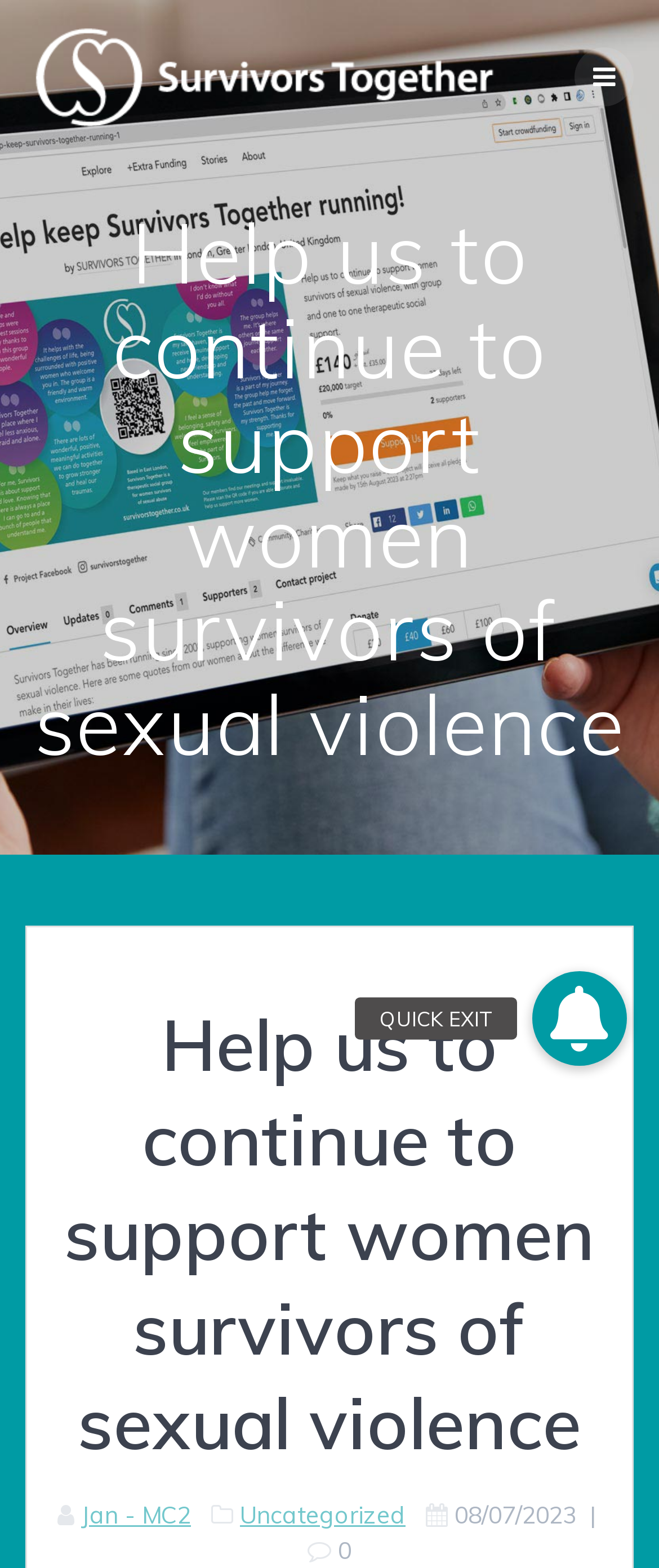What is the category of the post?
Please respond to the question with a detailed and well-explained answer.

The category of the post is obtained from the link 'Uncategorized' located at the bottom of the webpage, indicating that the post does not belong to a specific category.